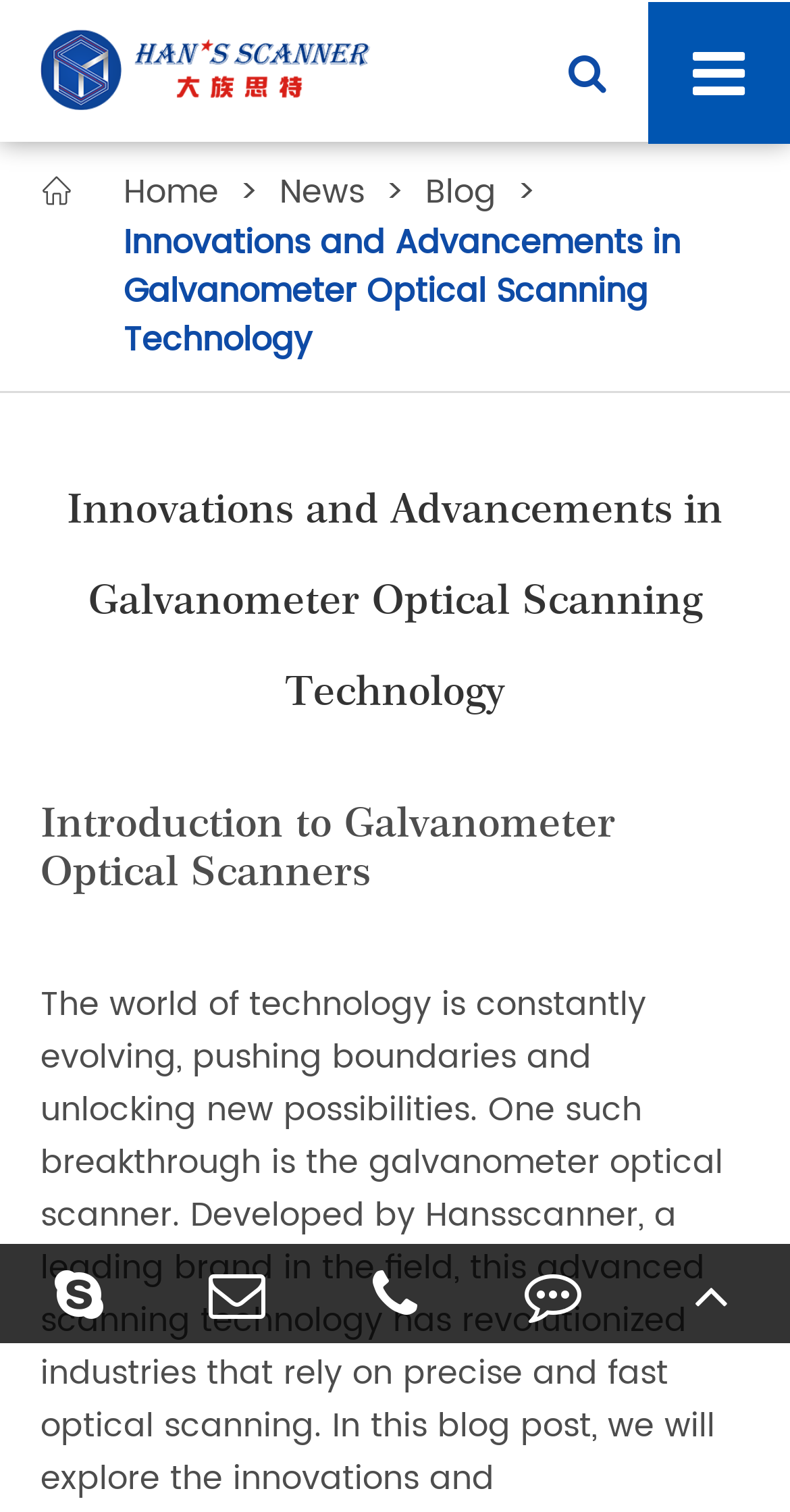Could you locate the bounding box coordinates for the section that should be clicked to accomplish this task: "go to home page".

[0.156, 0.111, 0.277, 0.143]